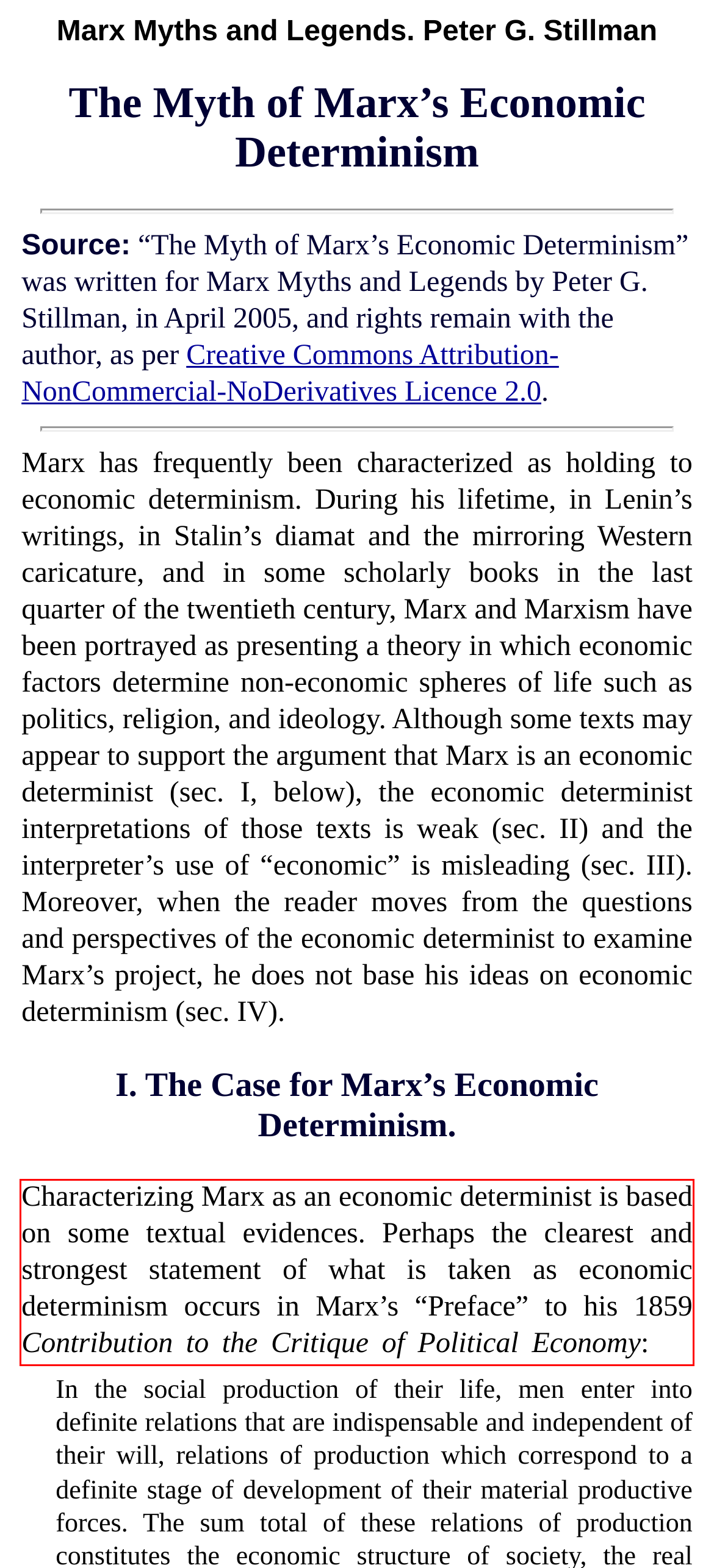Examine the screenshot of the webpage, locate the red bounding box, and generate the text contained within it.

Characterizing Marx as an economic determinist is based on some textual evidences. Perhaps the clearest and strongest statement of what is taken as economic determinism occurs in Marx’s “Preface” to his 1859 Contribution to the Critique of Political Economy: